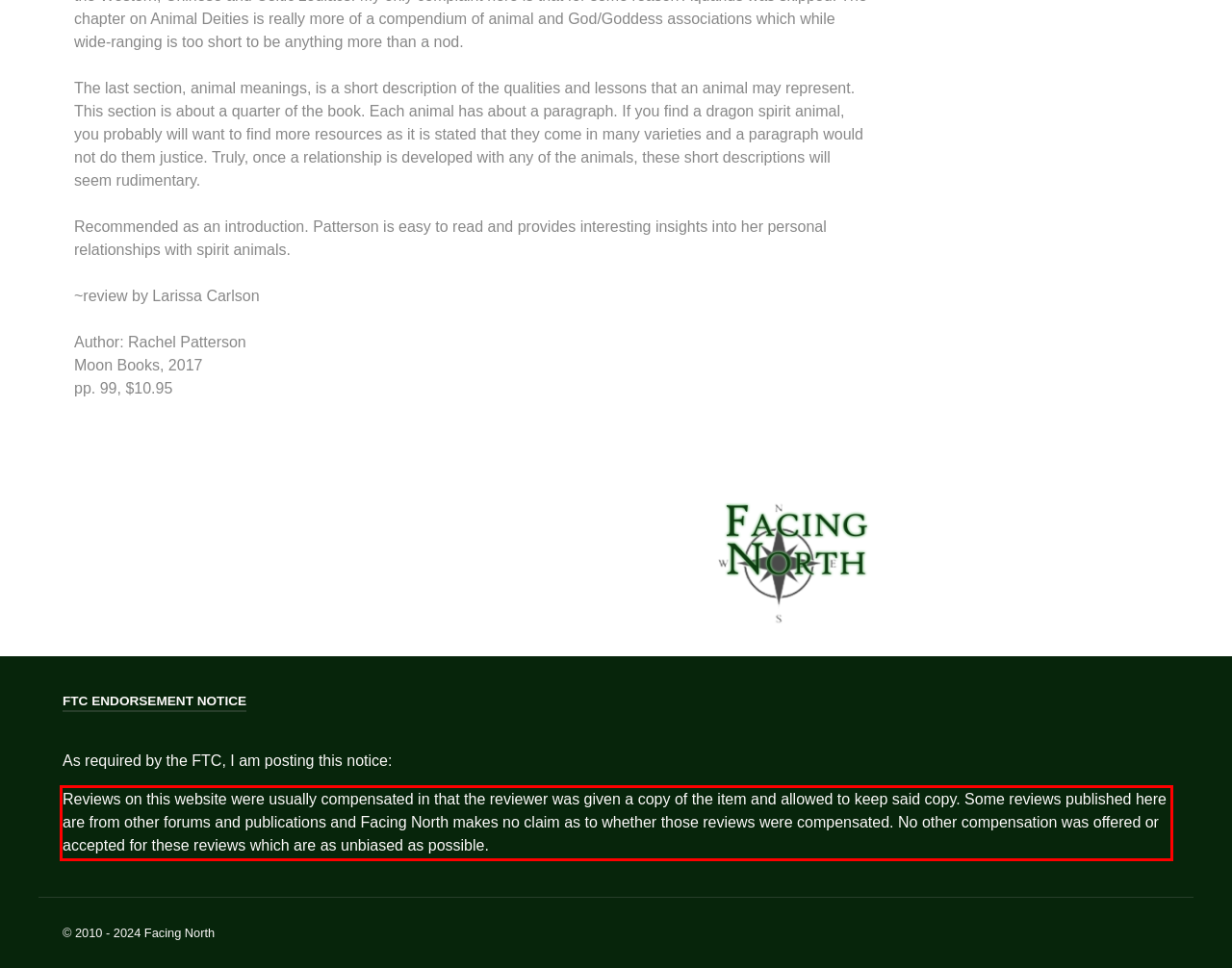Using the webpage screenshot, recognize and capture the text within the red bounding box.

Reviews on this website were usually compensated in that the reviewer was given a copy of the item and allowed to keep said copy. Some reviews published here are from other forums and publications and Facing North makes no claim as to whether those reviews were compensated. No other compensation was offered or accepted for these reviews which are as unbiased as possible.